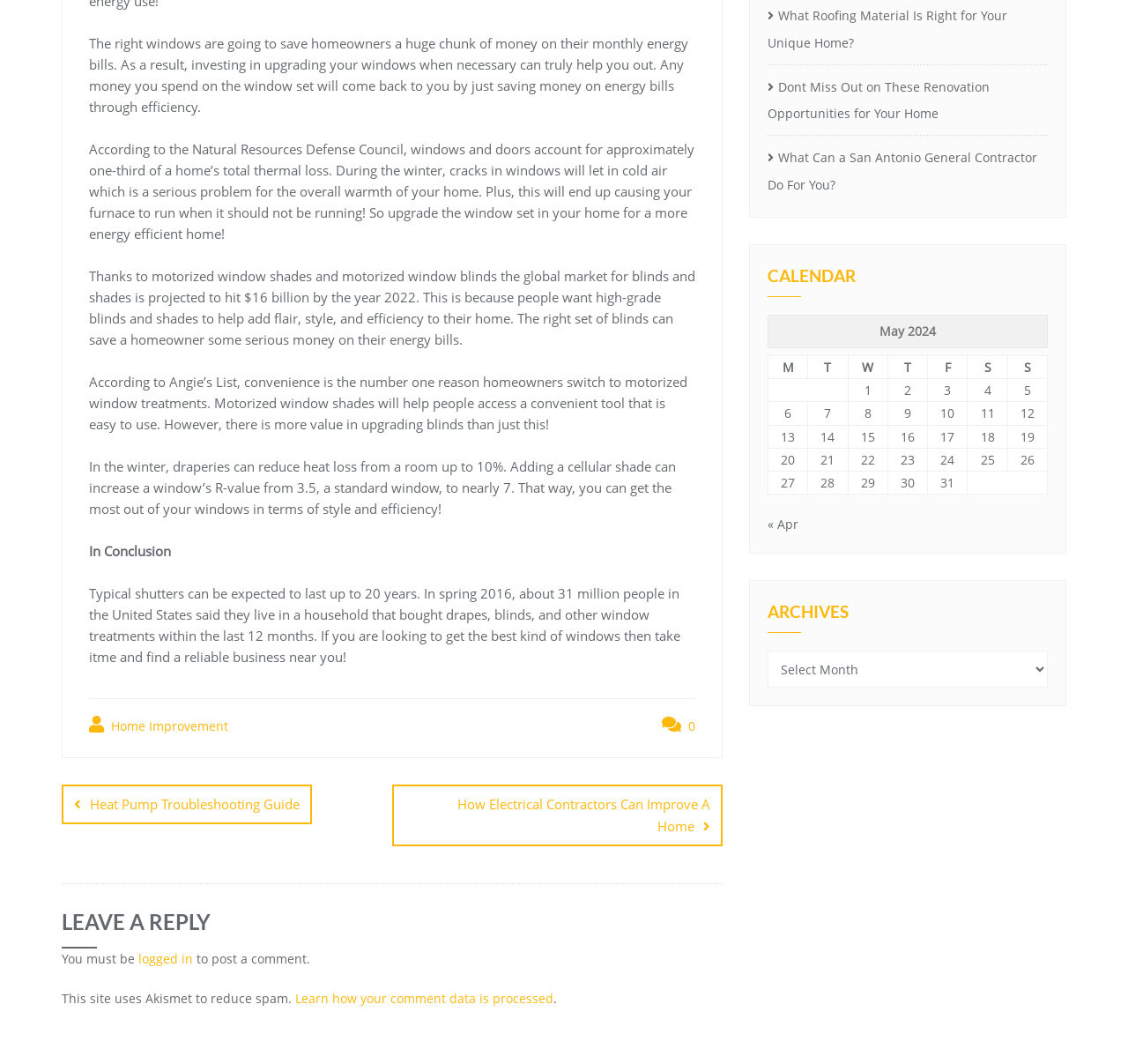Predict the bounding box for the UI component with the following description: "logged in".

[0.123, 0.893, 0.171, 0.909]